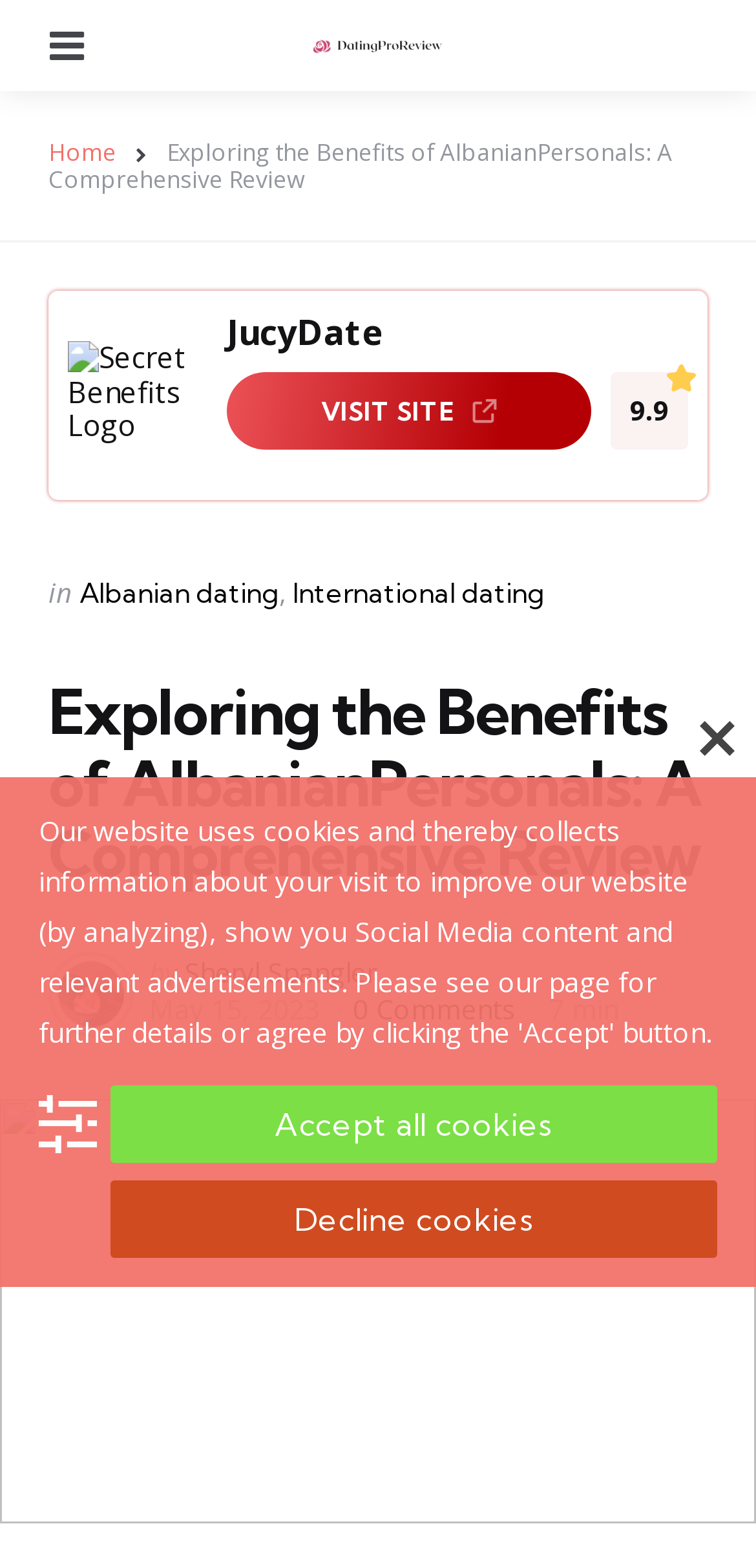Identify the bounding box coordinates of the clickable region to carry out the given instruction: "Check the 'Top Pick' section".

[0.072, 0.196, 0.197, 0.214]